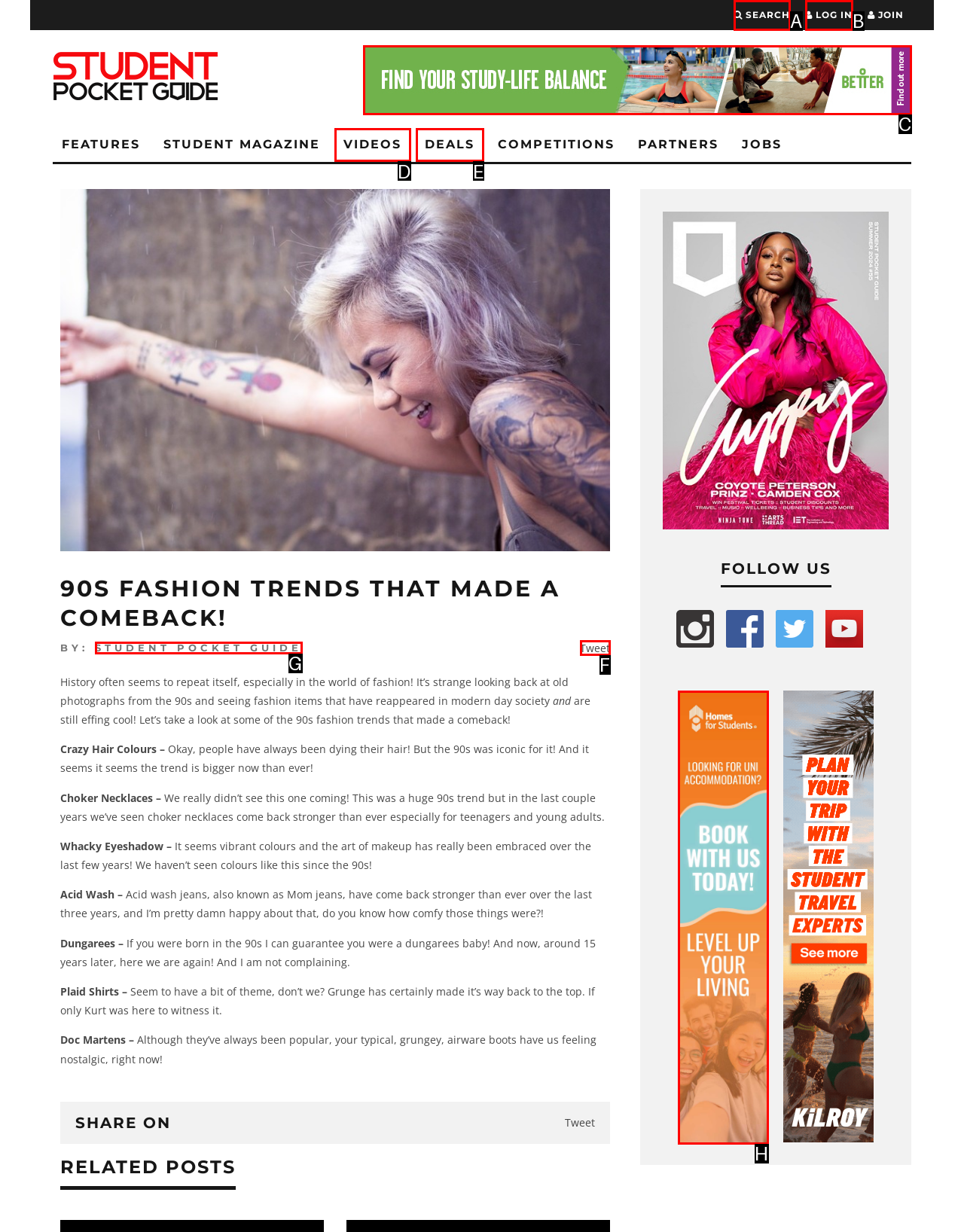Determine which UI element you should click to perform the task: Share the article on Twitter
Provide the letter of the correct option from the given choices directly.

F